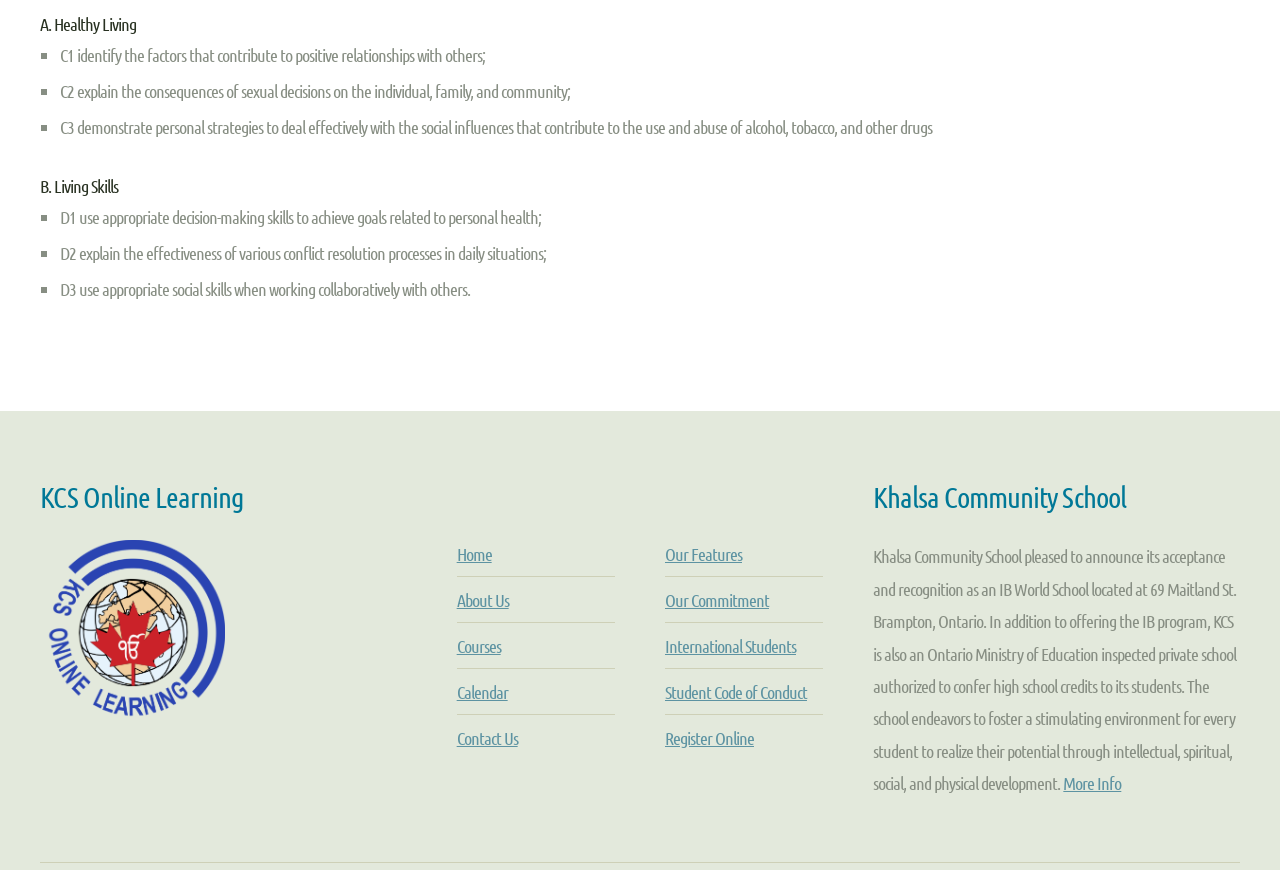Determine the bounding box coordinates of the clickable element necessary to fulfill the instruction: "Click on 'About Us'". Provide the coordinates as four float numbers within the 0 to 1 range, i.e., [left, top, right, bottom].

[0.357, 0.677, 0.397, 0.702]